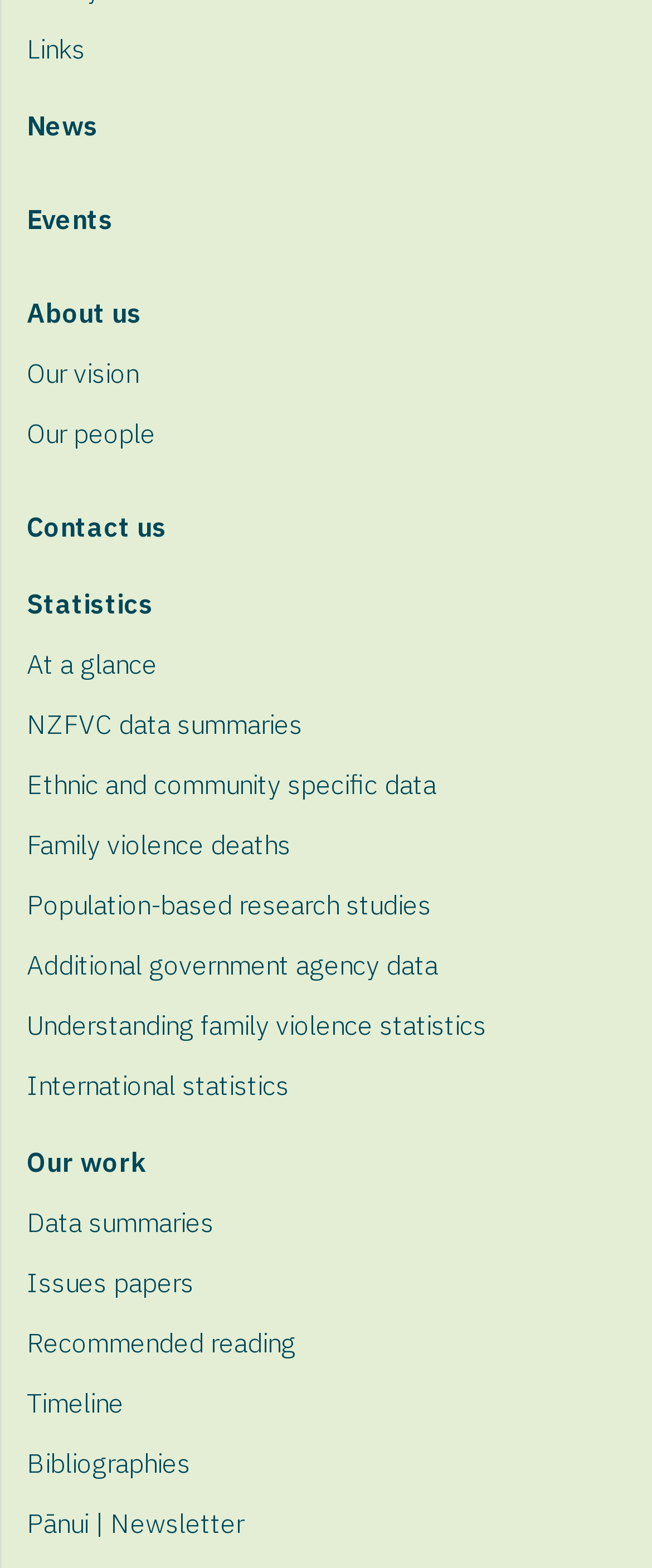Identify the bounding box coordinates for the region to click in order to carry out this instruction: "Learn about the 'Our vision'". Provide the coordinates using four float numbers between 0 and 1, formatted as [left, top, right, bottom].

[0.041, 0.218, 1.0, 0.257]